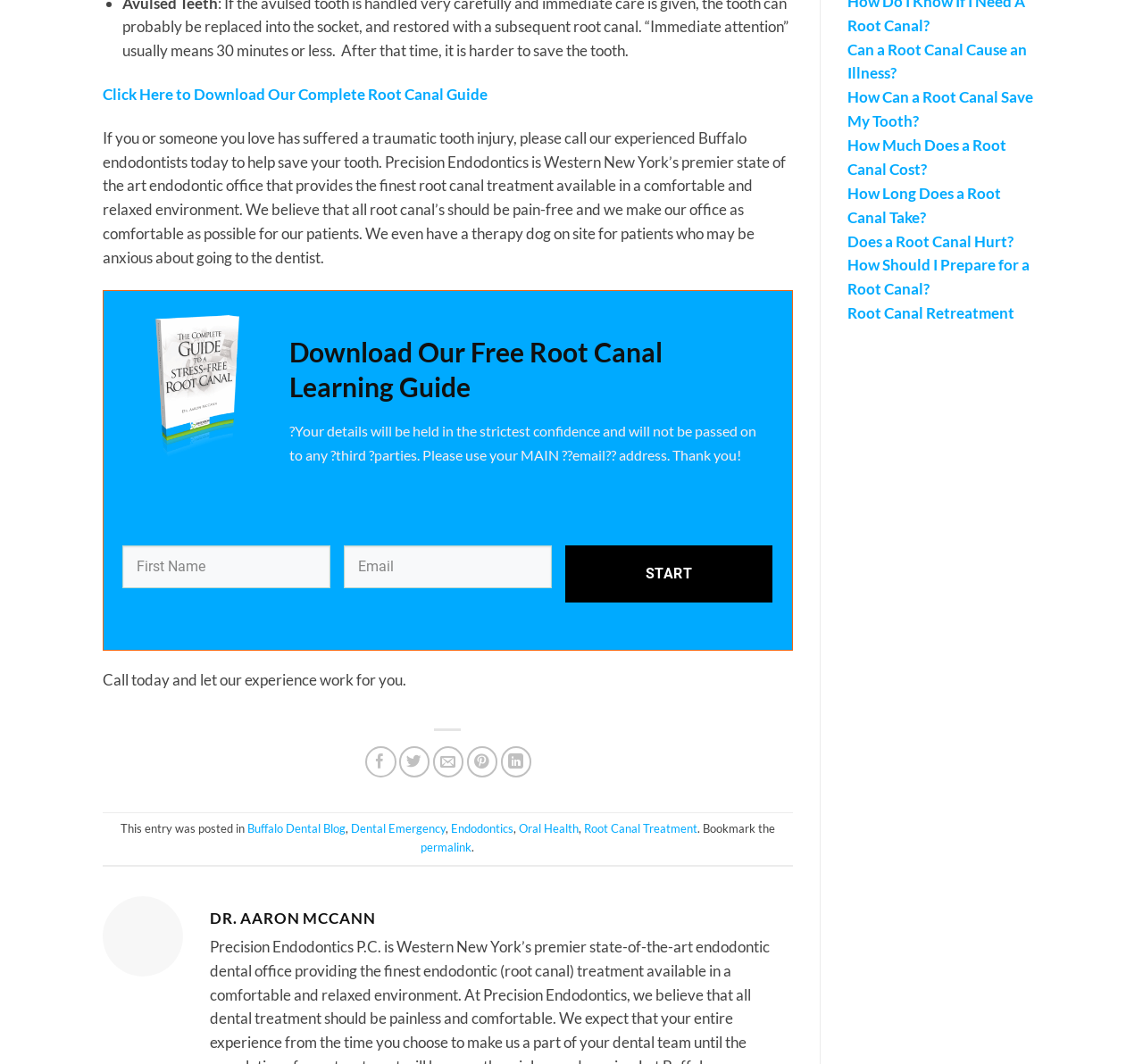How can someone share the webpage?
Please provide an in-depth and detailed response to the question.

I found the answer by looking at the link elements at the bottom of the webpage that allow users to share the webpage on various social media platforms or by email.